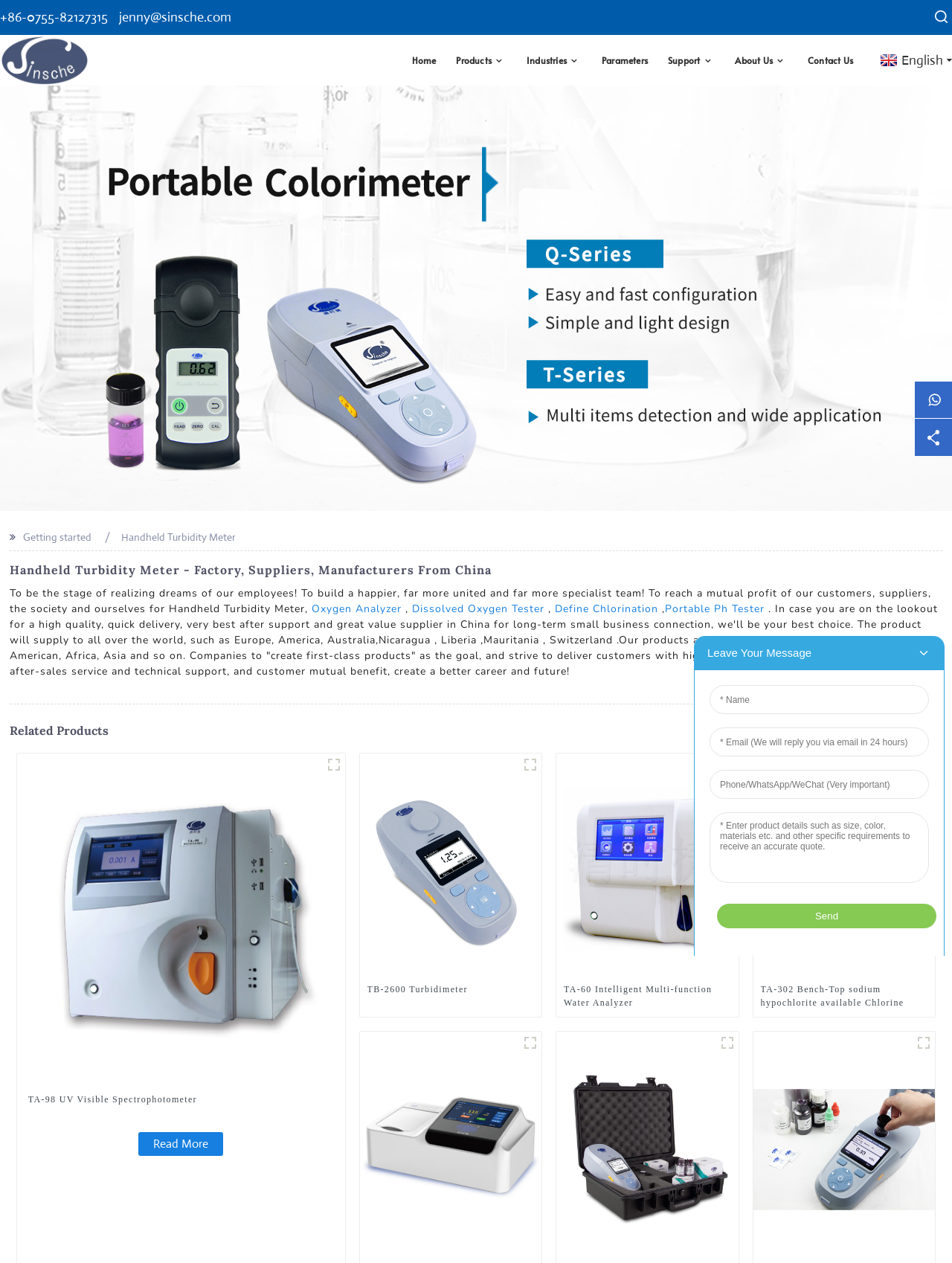Highlight the bounding box coordinates of the region I should click on to meet the following instruction: "Learn more about the 'TA-98 UV Visible Spectrophotometer'".

[0.03, 0.865, 0.35, 0.876]